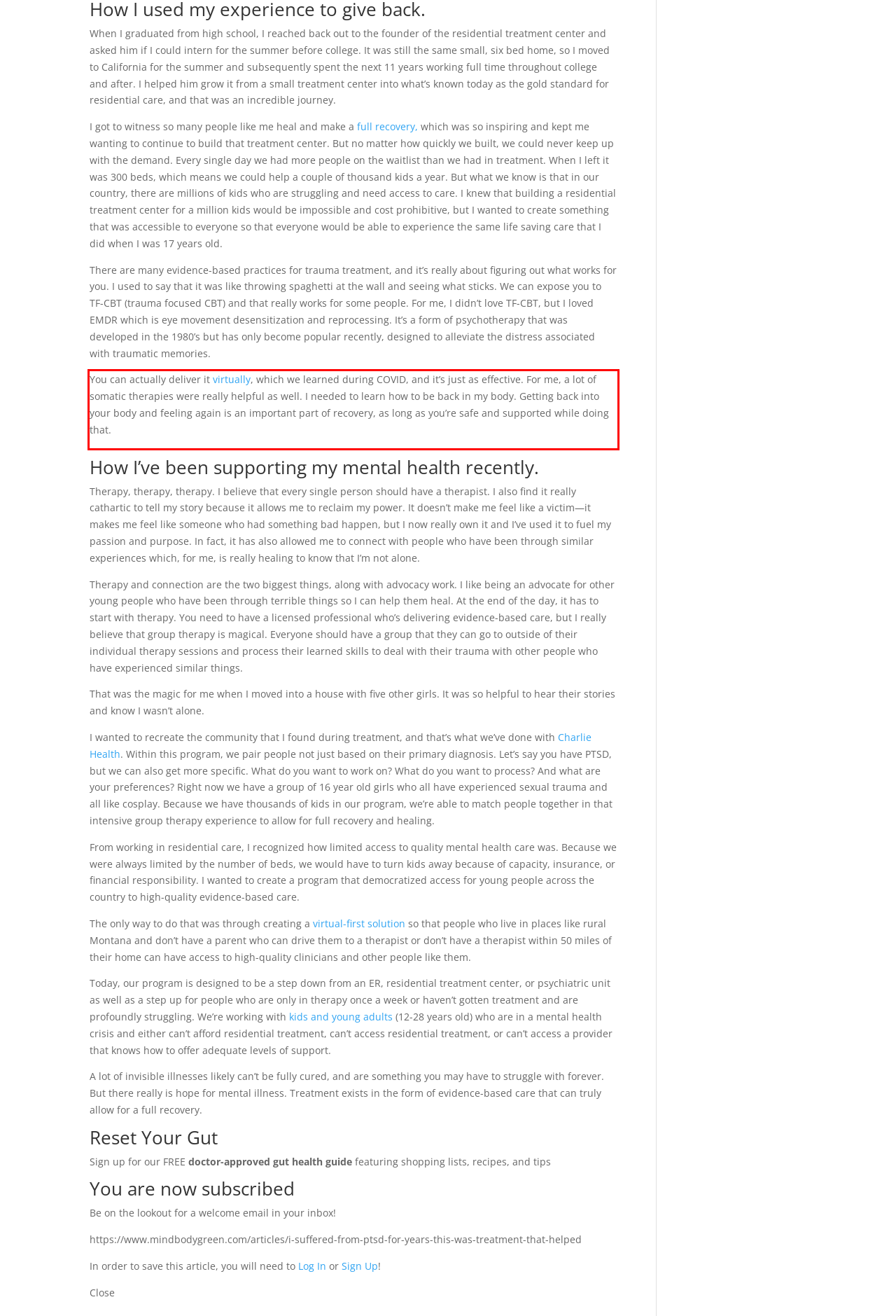With the given screenshot of a webpage, locate the red rectangle bounding box and extract the text content using OCR.

You can actually deliver it virtually, which we learned during COVID, and it’s just as effective. For me, a lot of somatic therapies were really helpful as well. I needed to learn how to be back in my body. Getting back into your body and feeling again is an important part of recovery, as long as you’re safe and supported while doing that.